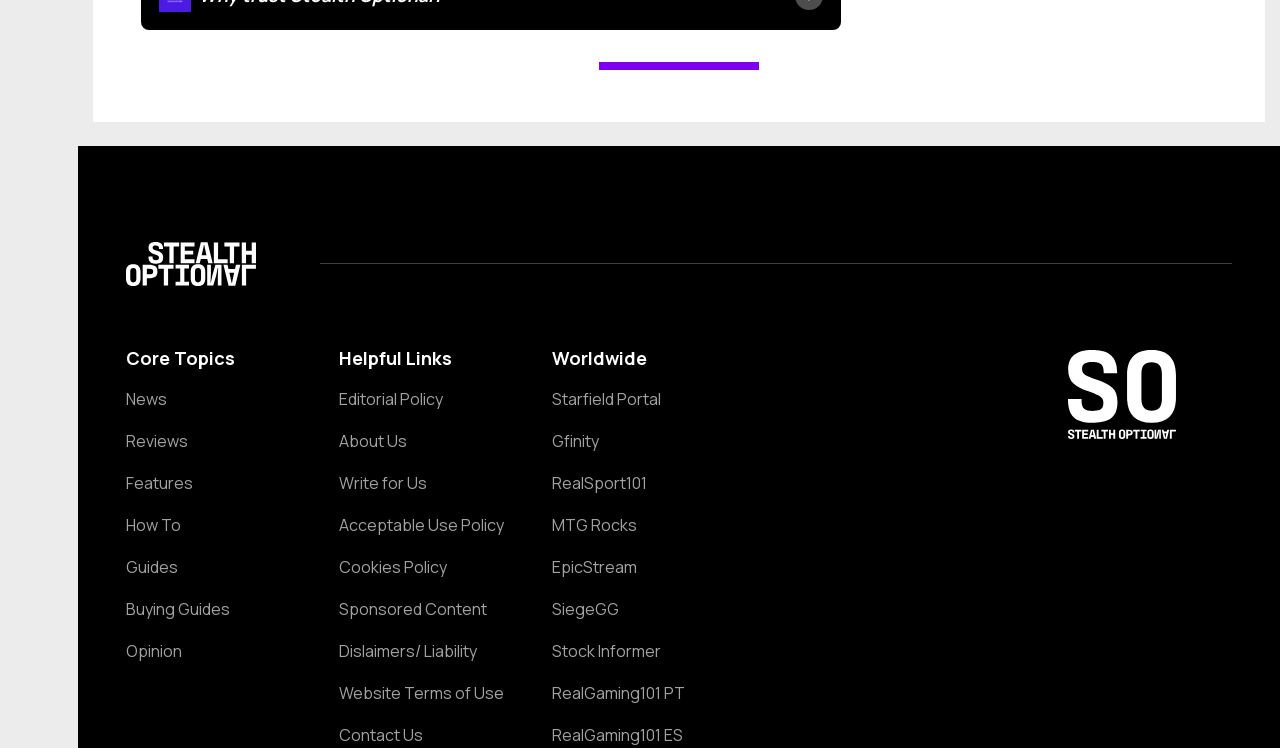What are the core topics listed on the webpage?
Please use the image to provide a one-word or short phrase answer.

News, Reviews, Features, How To, Guides, Buying Guides, Opinion